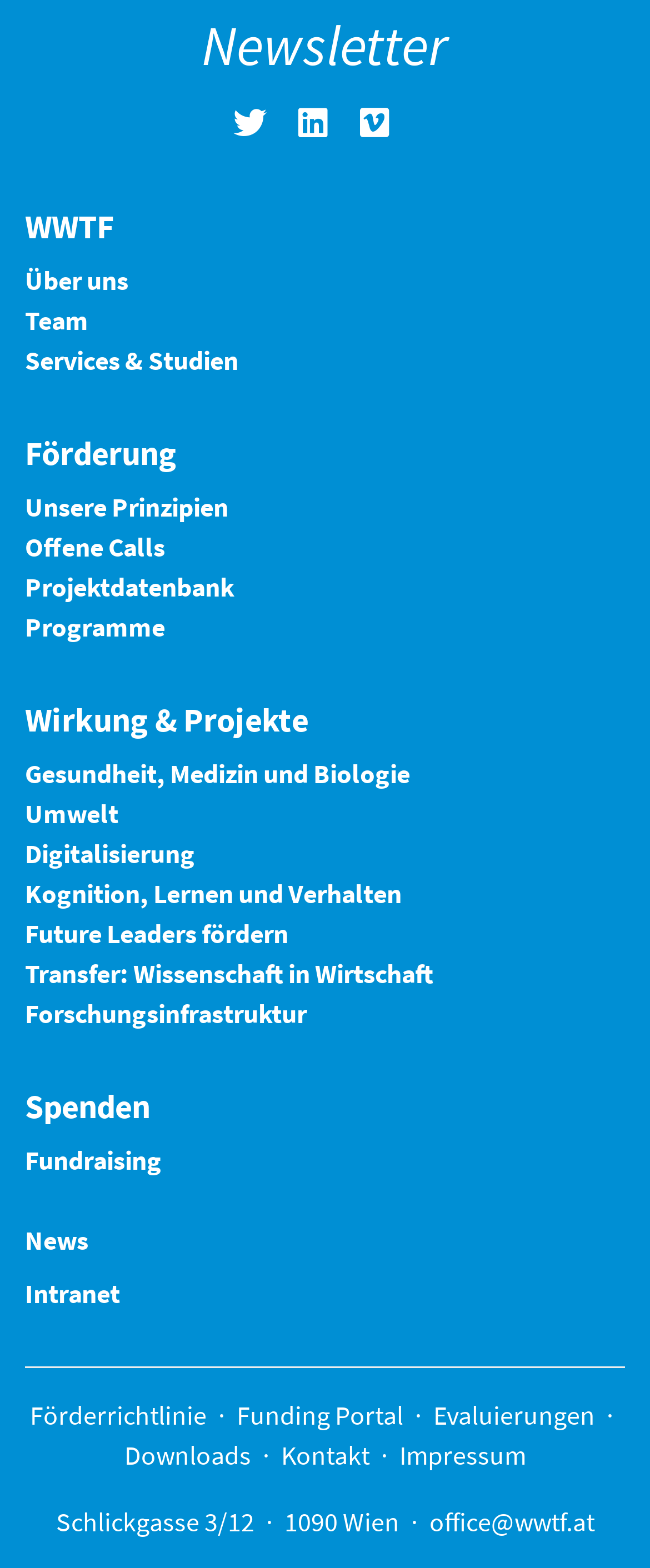Determine the bounding box coordinates of the clickable element necessary to fulfill the instruction: "Learn about the team". Provide the coordinates as four float numbers within the 0 to 1 range, i.e., [left, top, right, bottom].

[0.038, 0.194, 0.136, 0.215]